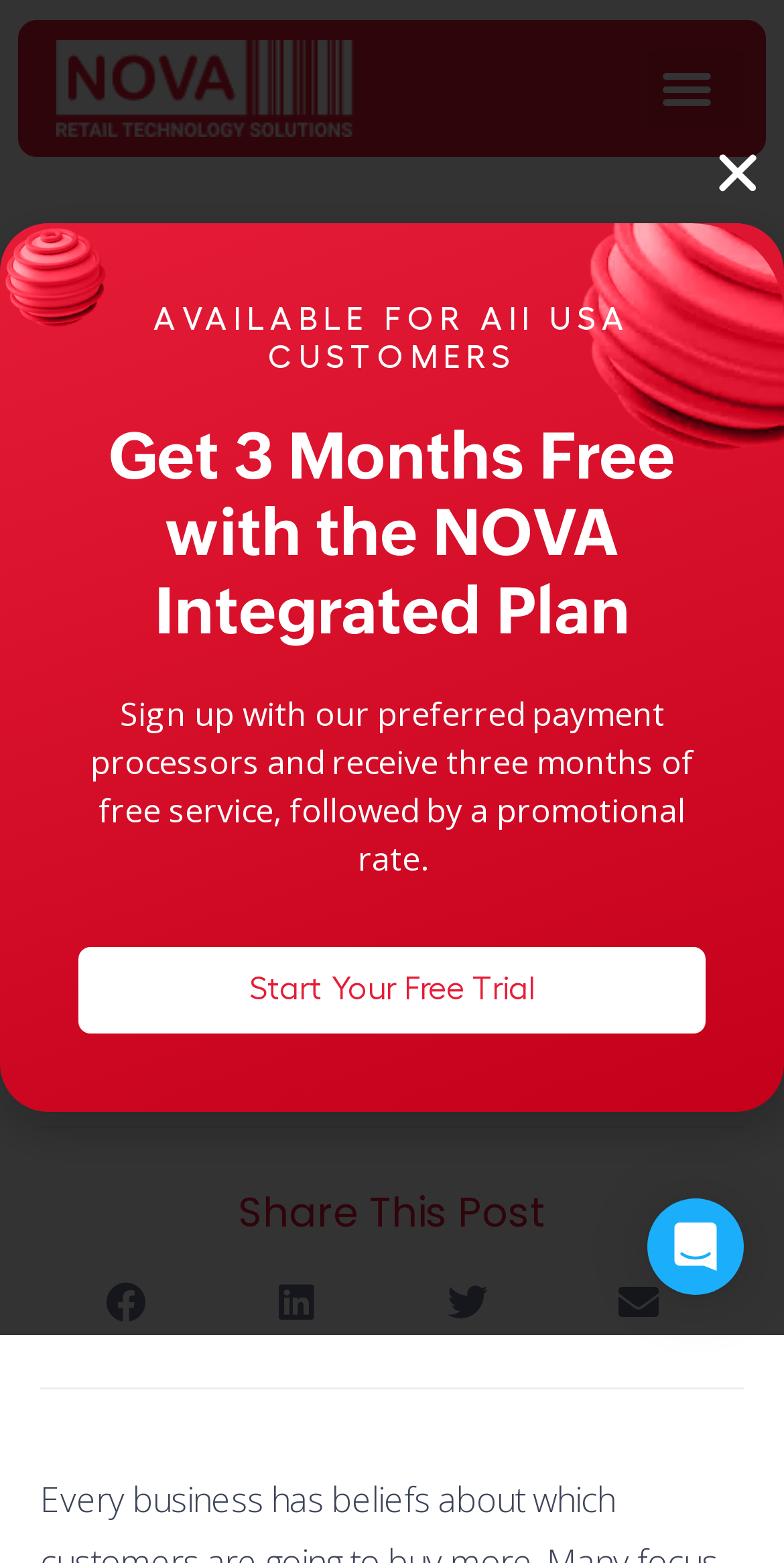Please analyze the image and give a detailed answer to the question:
What is the date of the post?

I found the date of the post by looking at the StaticText element with the text 'May 11, 2017' which is located at the coordinates [0.178, 0.599, 0.394, 0.629].